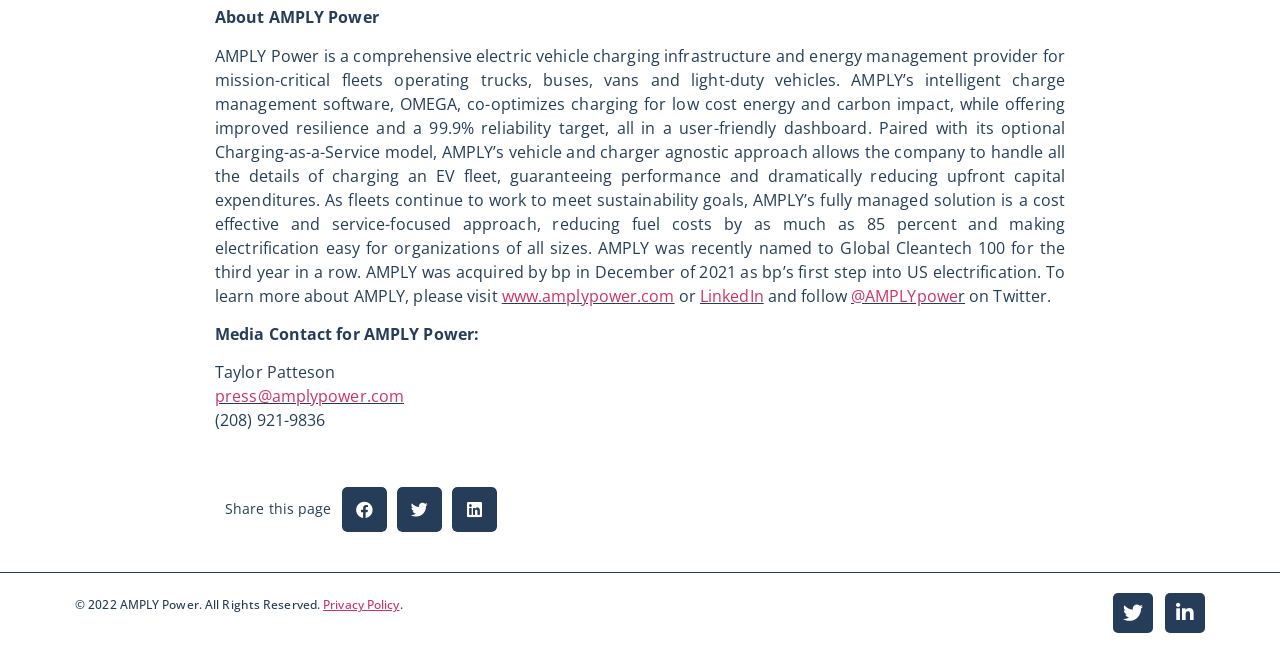Please give a succinct answer to the question in one word or phrase:
What is the name of the company?

AMPLY Power